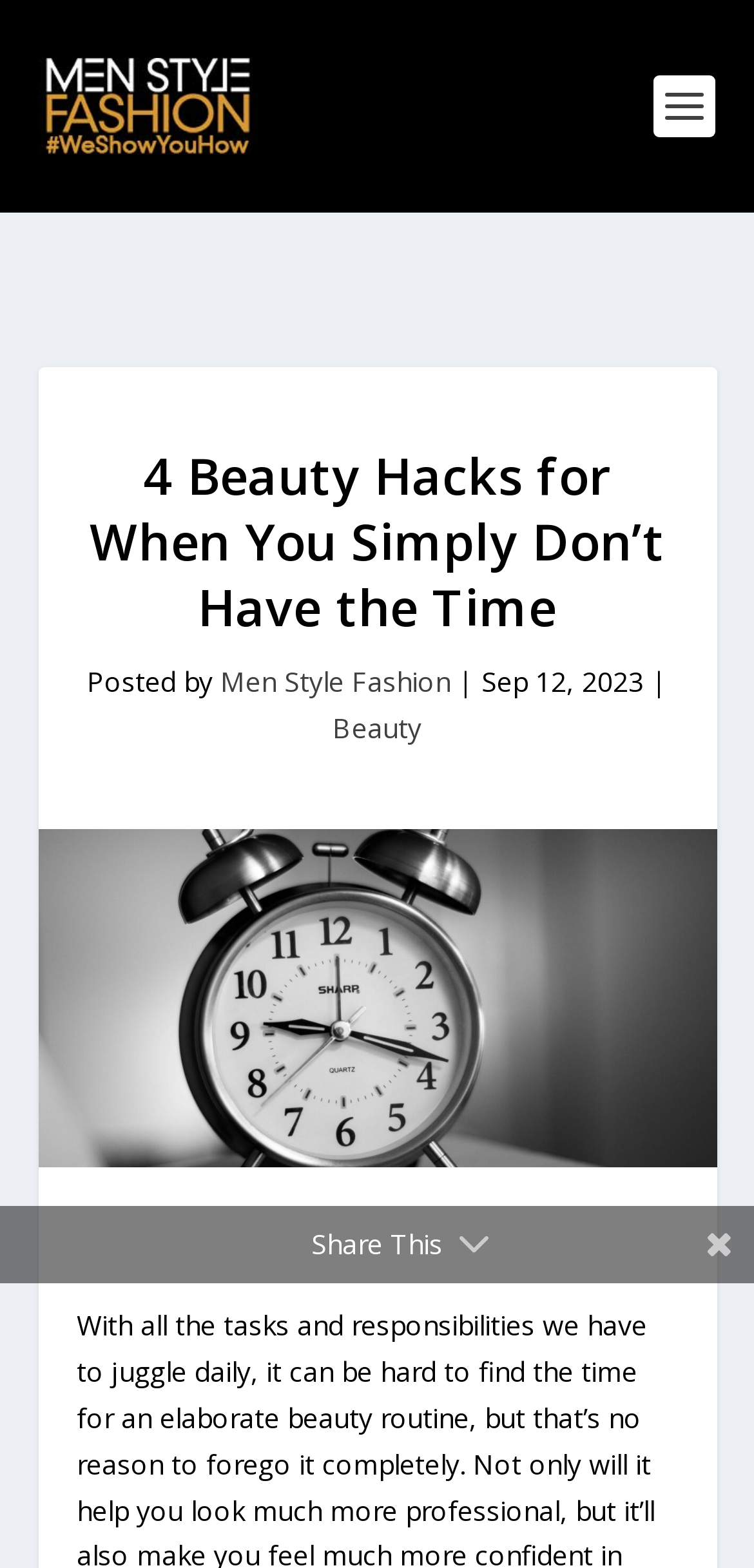Bounding box coordinates must be specified in the format (top-left x, top-left y, bottom-right x, bottom-right y). All values should be floating point numbers between 0 and 1. What are the bounding box coordinates of the UI element described as: Beauty

[0.441, 0.453, 0.559, 0.476]